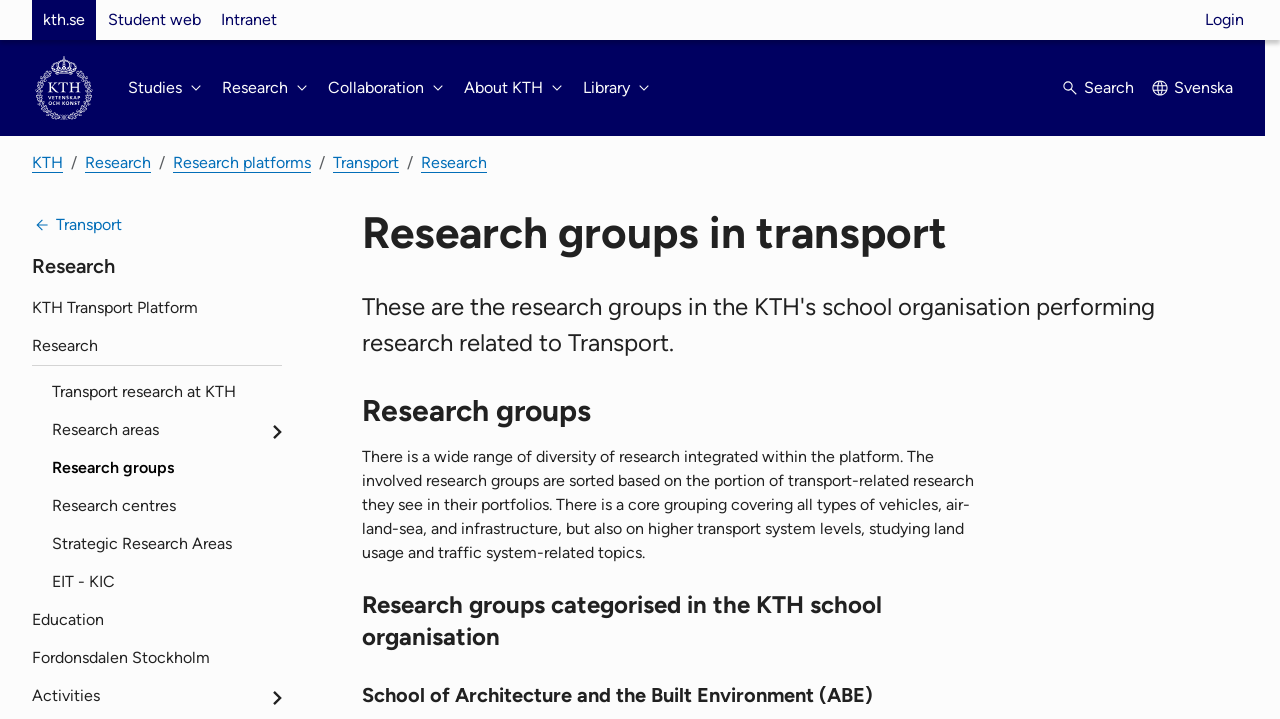Extract the bounding box coordinates for the HTML element that matches this description: "parent_node: Studies". The coordinates should be four float numbers between 0 and 1, i.e., [left, top, right, bottom].

[0.025, 0.078, 0.075, 0.167]